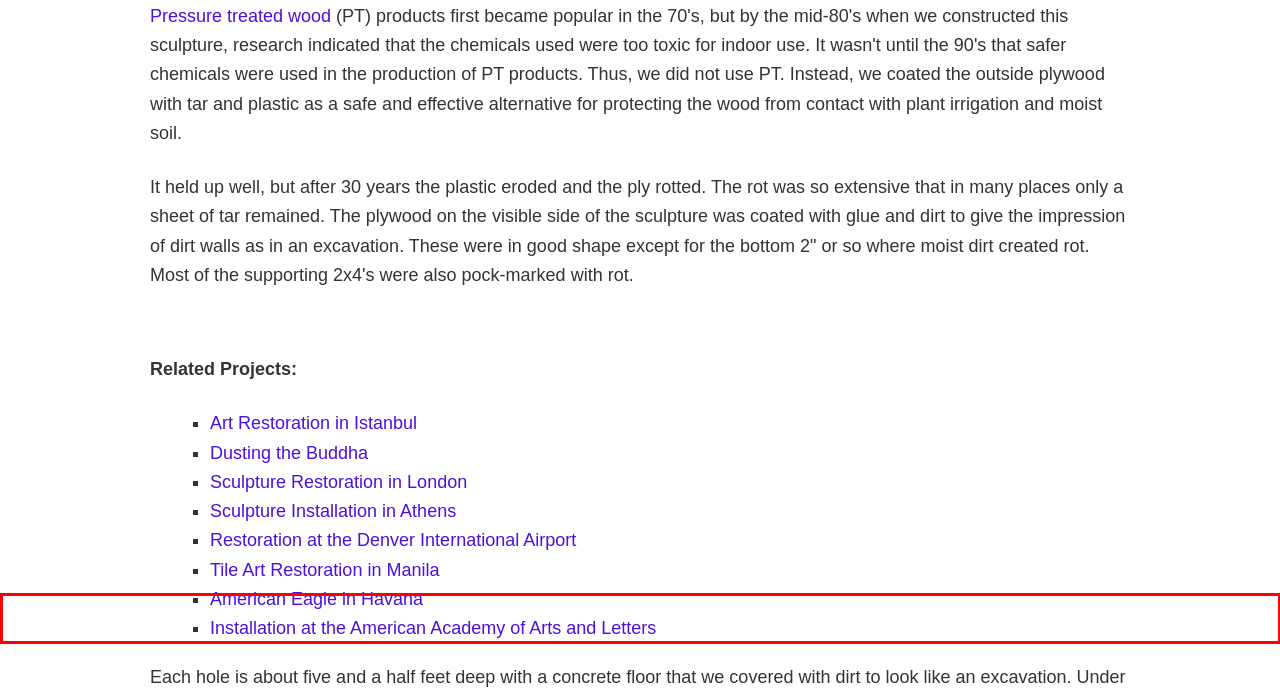Extract and provide the text found inside the red rectangle in the screenshot of the webpage.

This page requires cookies to be enabled in your browser settings. Please check this setting and enable cookies (if disabled)